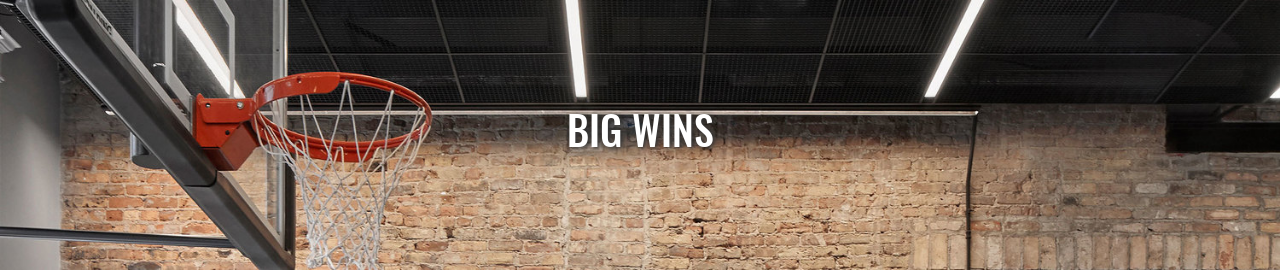Please answer the following question using a single word or phrase: 
What type of walls are in the background?

Rustic brick walls